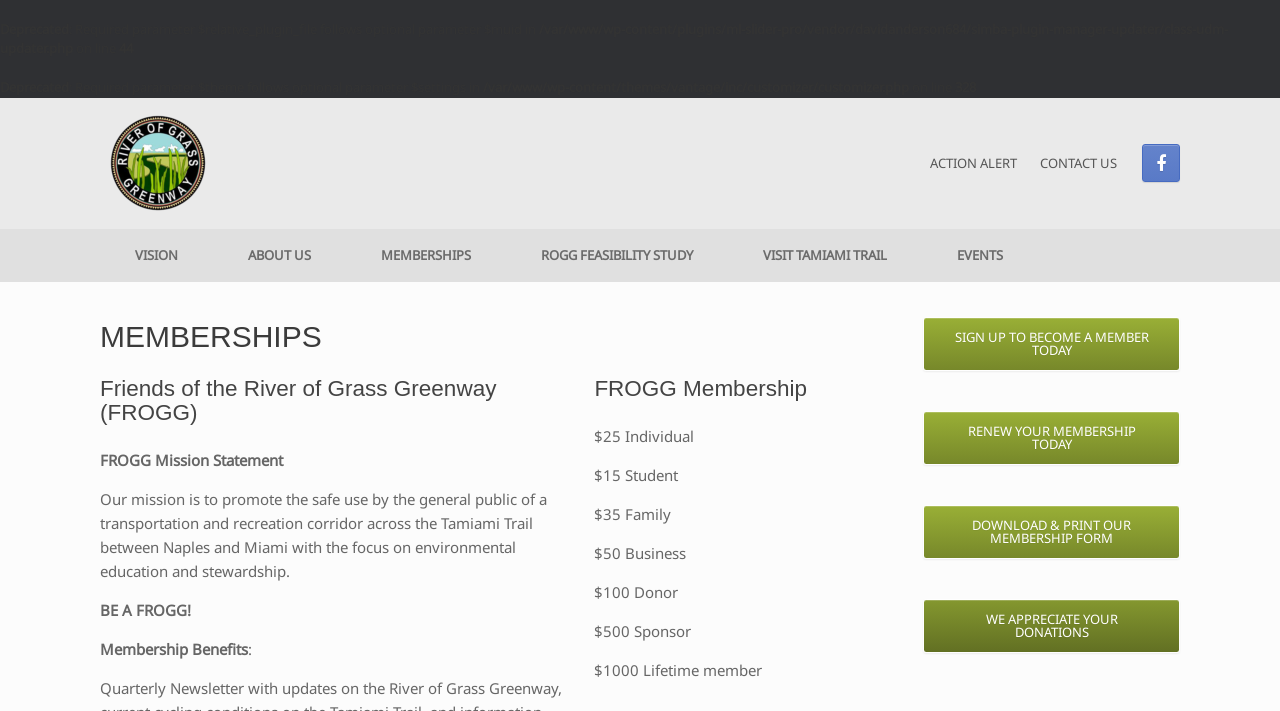What is the cost of an Individual membership?
Please answer the question with as much detail as possible using the screenshot.

I found this answer by looking at the membership benefits section which lists the cost of an Individual membership as $25.